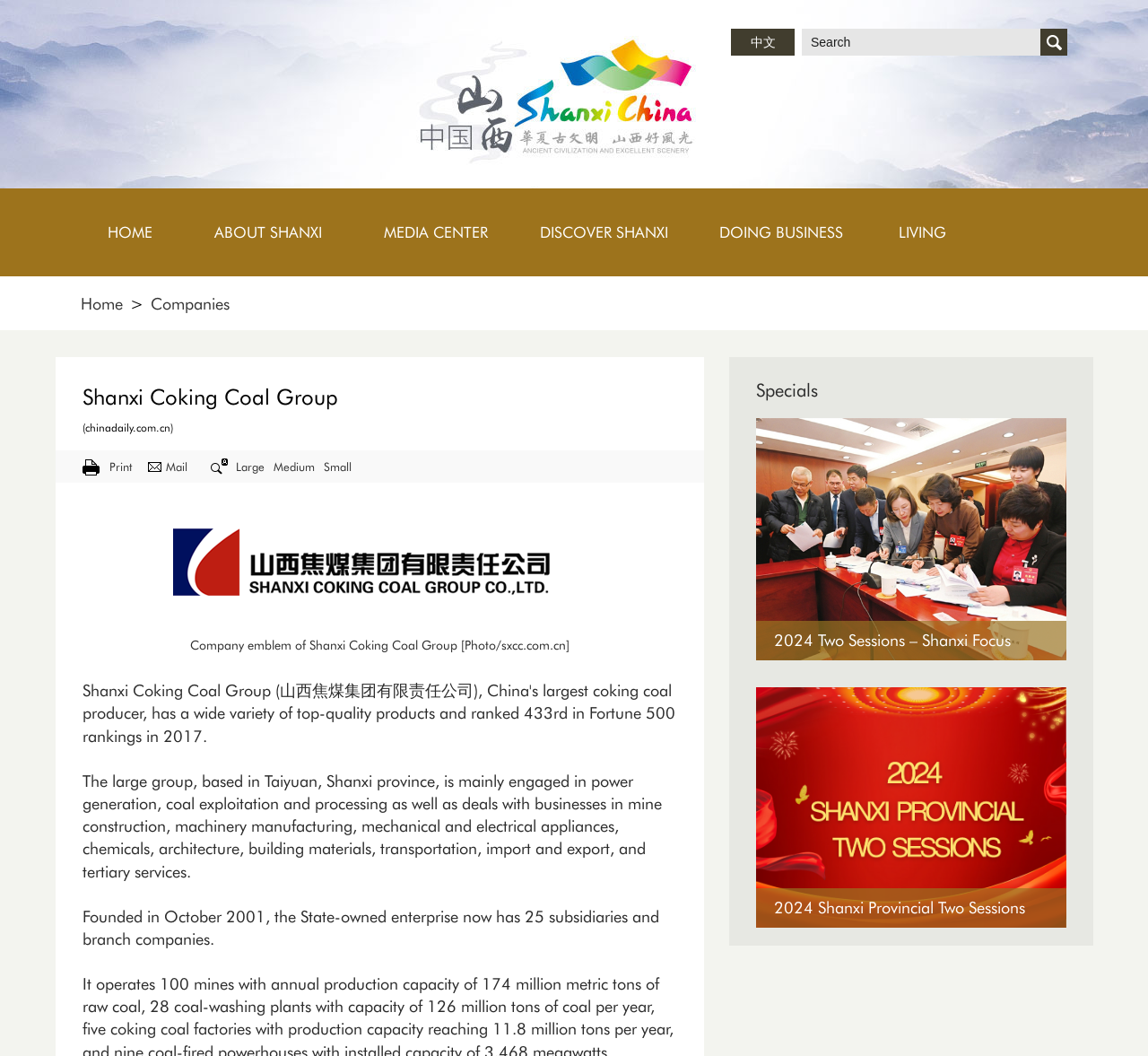Determine the bounding box for the described HTML element: "2024 Shanxi Provincial Two Sessions". Ensure the coordinates are four float numbers between 0 and 1 in the format [left, top, right, bottom].

[0.658, 0.65, 0.929, 0.879]